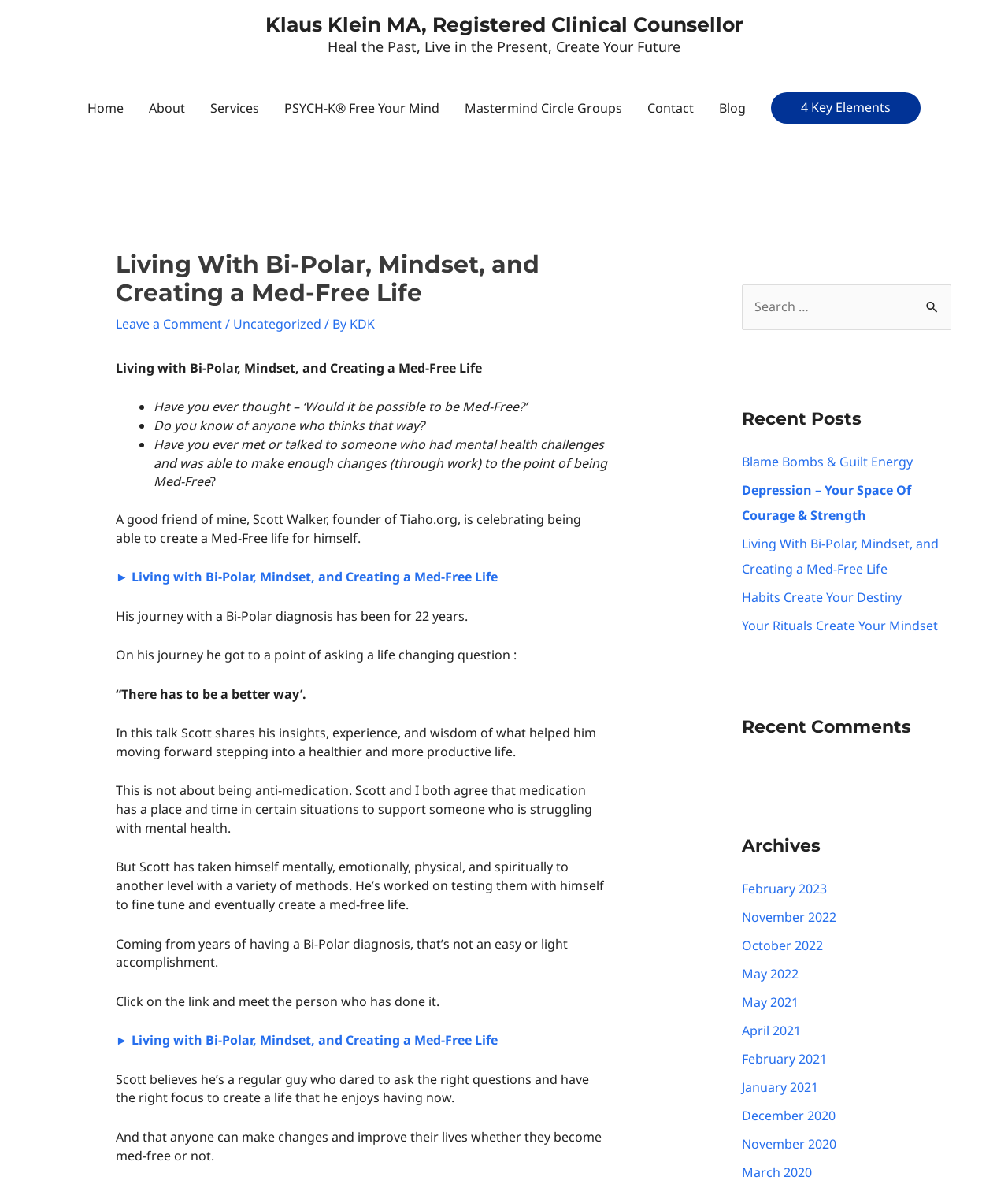Determine the bounding box coordinates for the area that needs to be clicked to fulfill this task: "View the 'February 2023' archives". The coordinates must be given as four float numbers between 0 and 1, i.e., [left, top, right, bottom].

[0.736, 0.741, 0.82, 0.755]